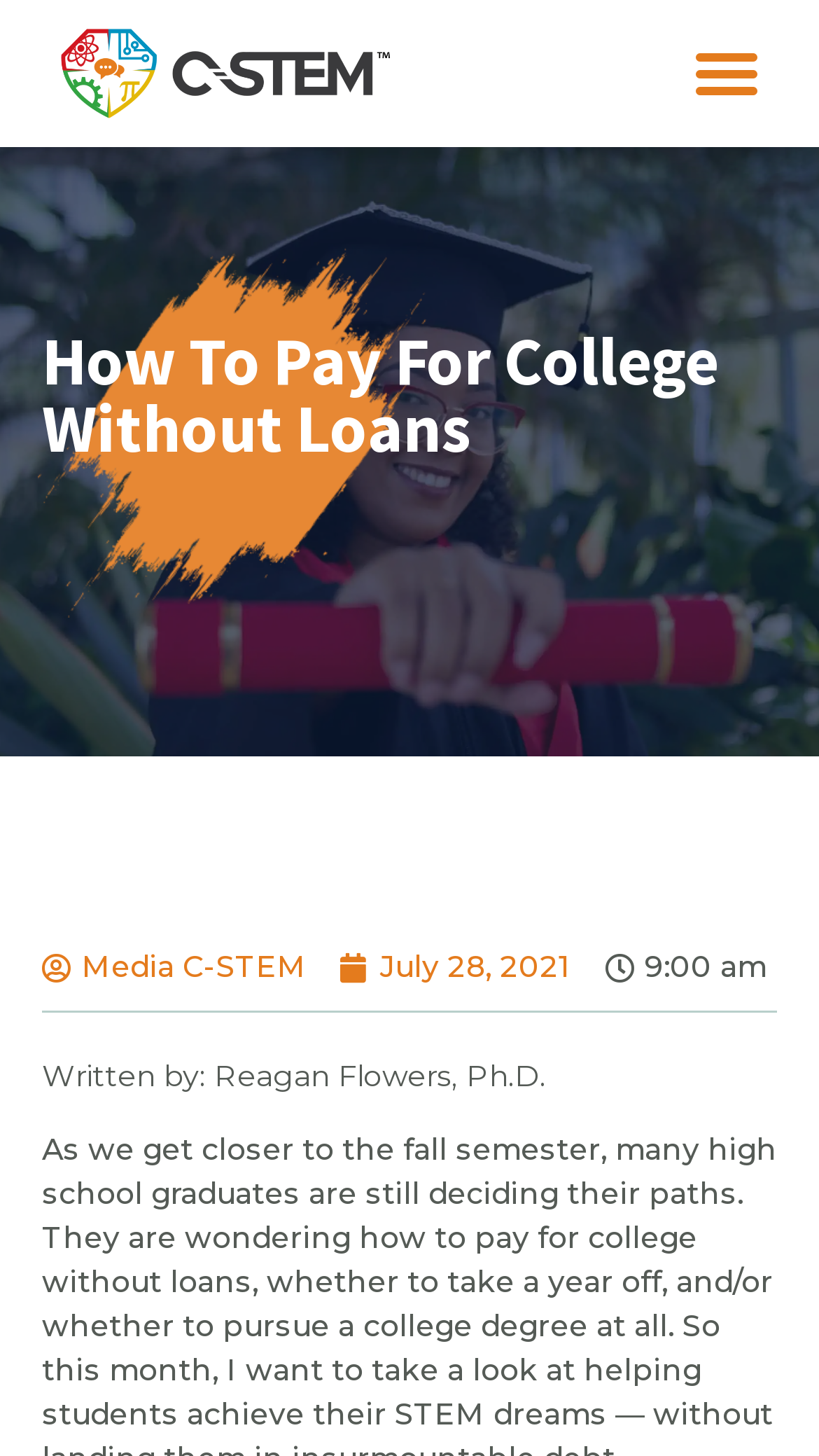What is the purpose of the button?
Please look at the screenshot and answer using one word or phrase.

Menu Toggle